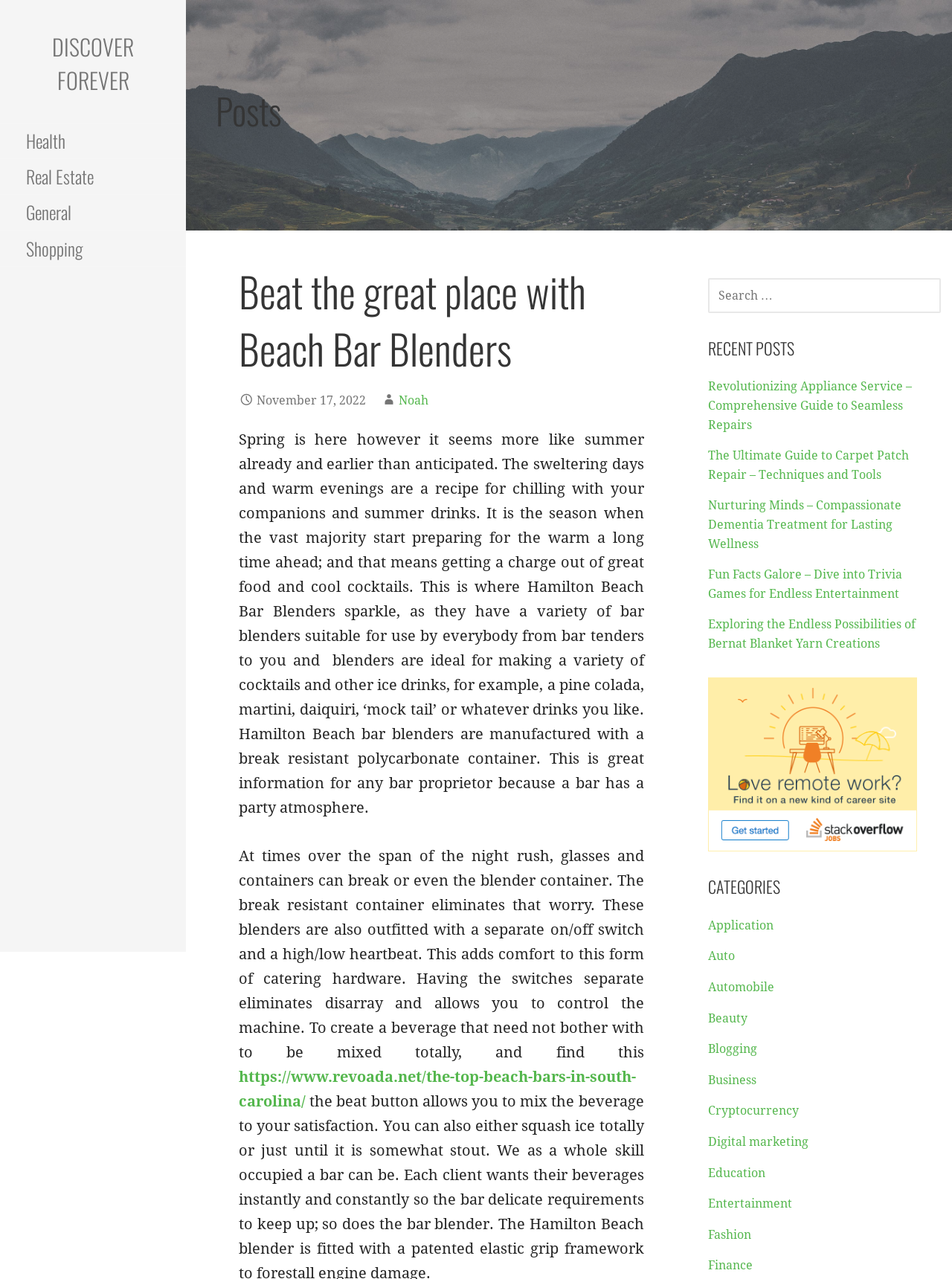What is the purpose of the search box?
From the details in the image, answer the question comprehensively.

The purpose of the search box can be inferred from its location and the text 'SEARCH FOR:' above it, which suggests that it is used to search for posts on the website.